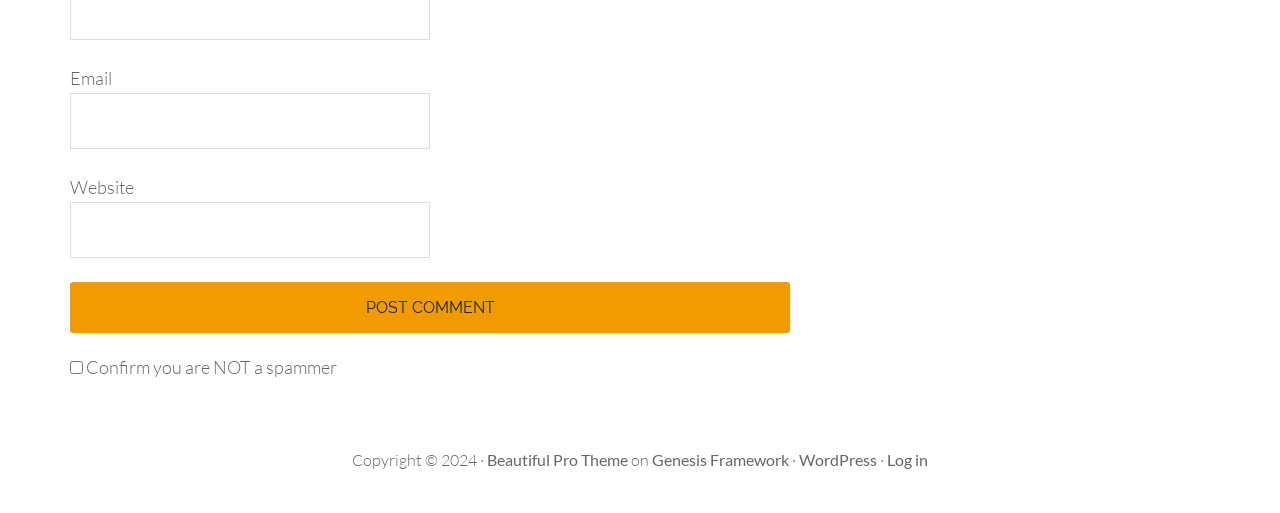Locate the bounding box of the UI element based on this description: "name="submit" value="Post Comment"". Provide four float numbers between 0 and 1 as [left, top, right, bottom].

[0.055, 0.551, 0.617, 0.65]